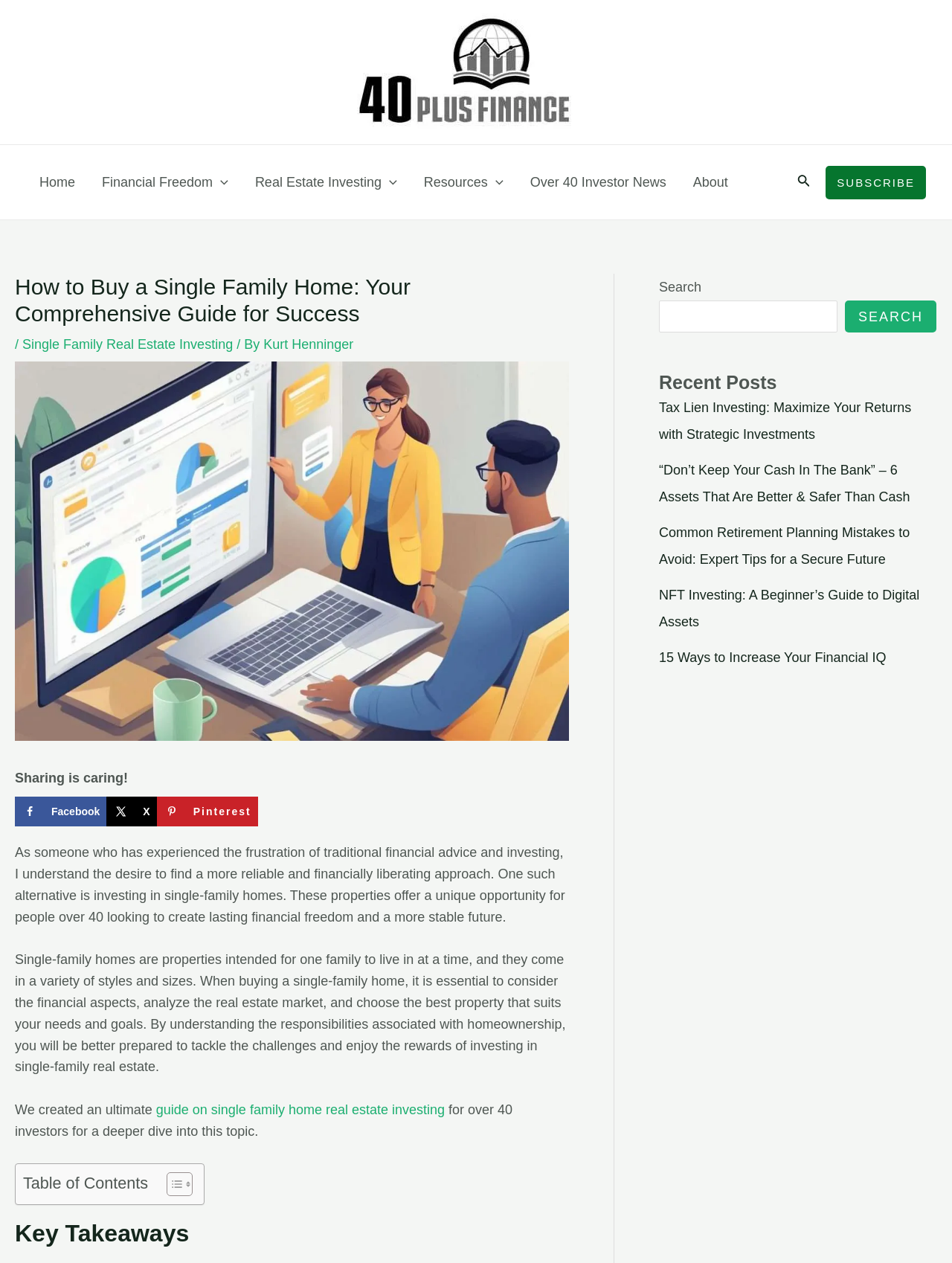Provide the bounding box coordinates of the area you need to click to execute the following instruction: "Read the 'Tax Lien Investing' article".

[0.692, 0.317, 0.957, 0.35]